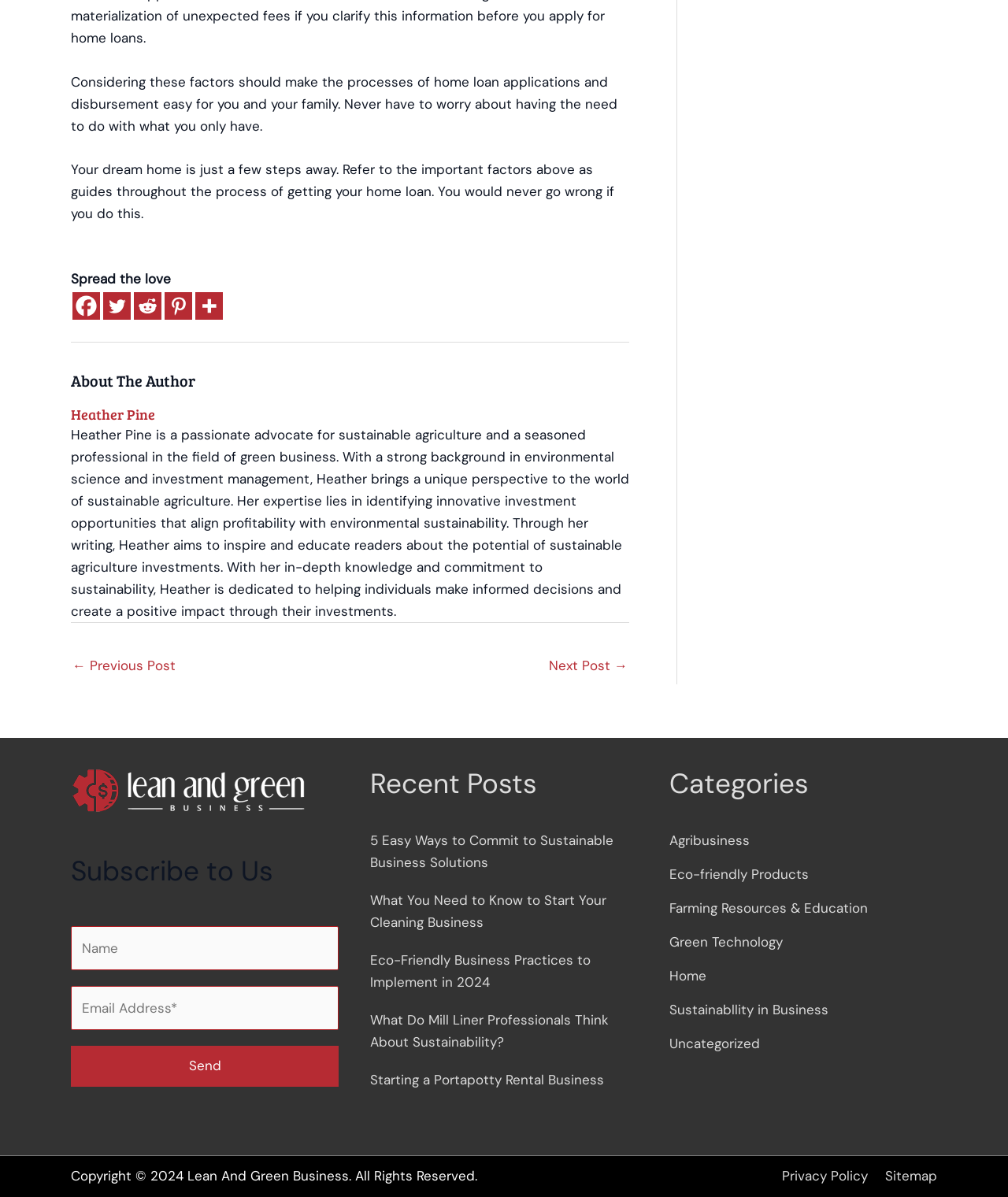What is the name of the website?
Refer to the image and answer the question using a single word or phrase.

Lean And Green Business